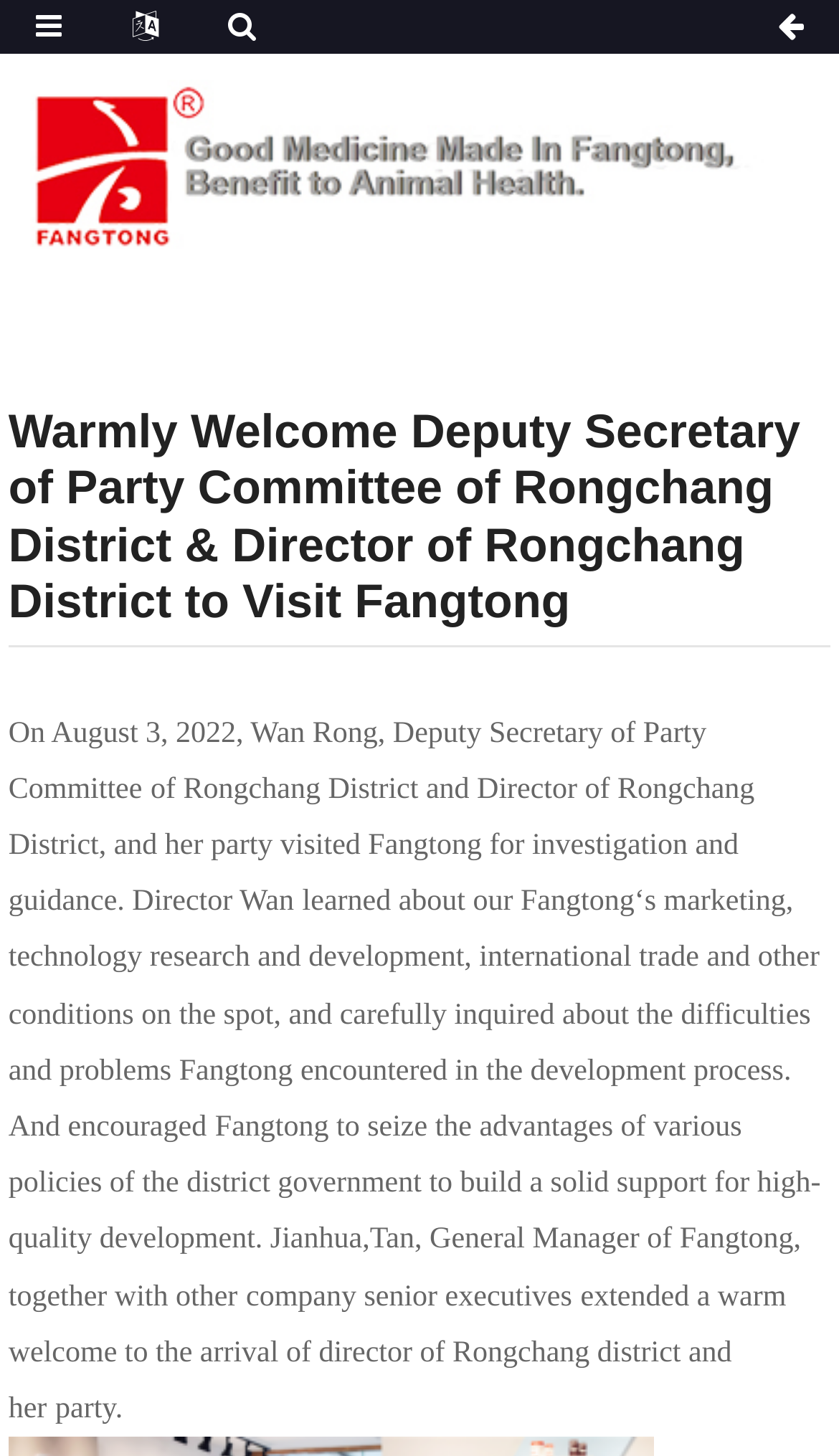Who visited Fangtong for investigation and guidance?
Offer a detailed and exhaustive answer to the question.

Based on the webpage content, it is mentioned that Wan Rong, Deputy Secretary of Party Committee of Rongchang District and Director of Rongchang District, and her party visited Fangtong for investigation and guidance.